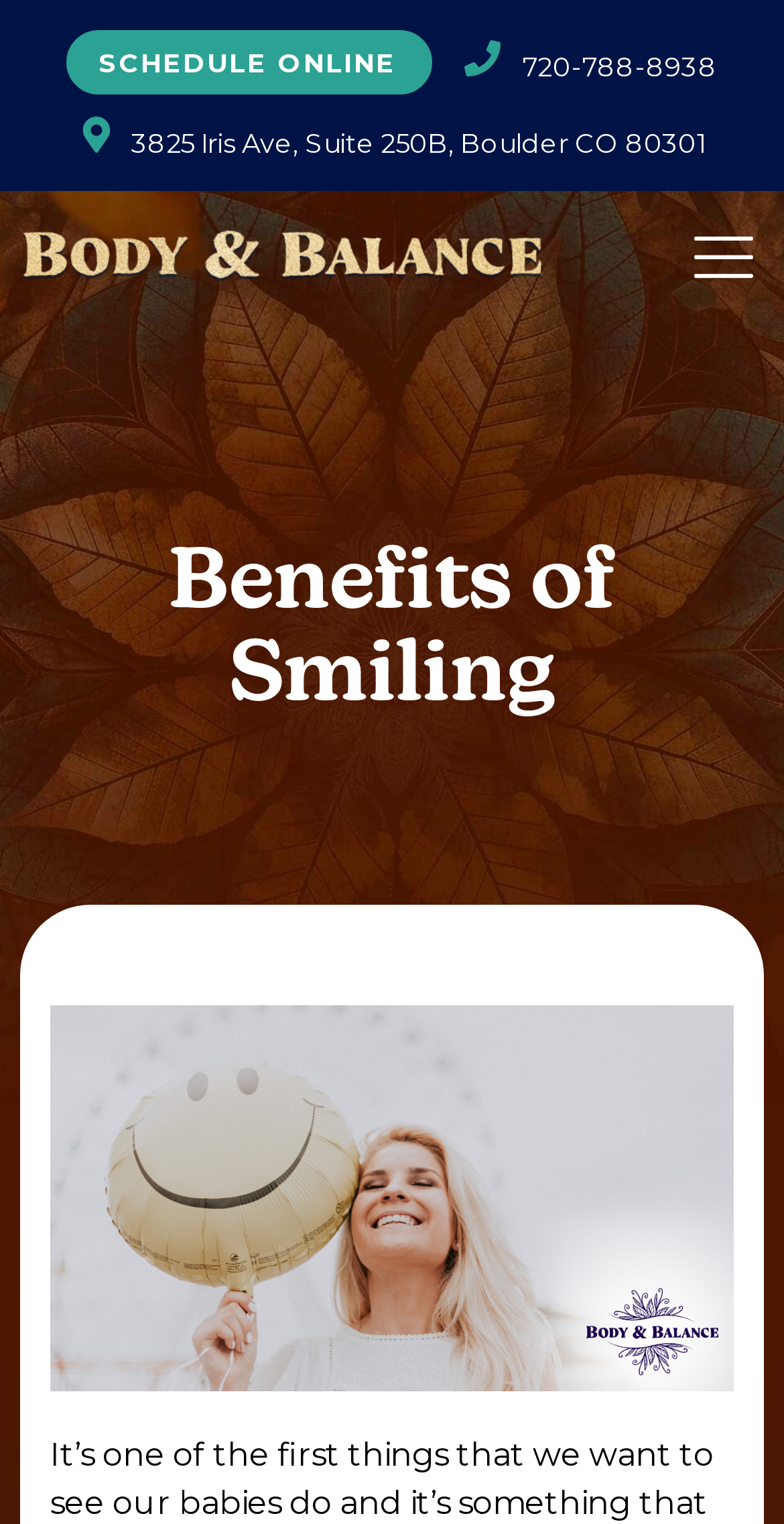Provide an in-depth caption for the webpage.

The webpage is about the benefits of smiling, with a focus on the emotional and physical advantages it brings. At the top left, there is a link with no text, followed by a heading displaying a phone number, 720-788-8938. Below this, there is another link with no text. 

To the right of these elements, there is a heading showing an address, 3825 Iris Ave, Suite 250B, Boulder CO 80301, which is also a link. 

In the top center, there is a prominent link to "SCHEDULE ONLINE". On the top right, there is another link with no text, and an image with no description. 

The main content of the webpage starts below these elements, with a large heading "Benefits of Smiling" that spans almost the entire width of the page. Below this heading, there is a large image that takes up most of the page, with a description "benefits of smiling".